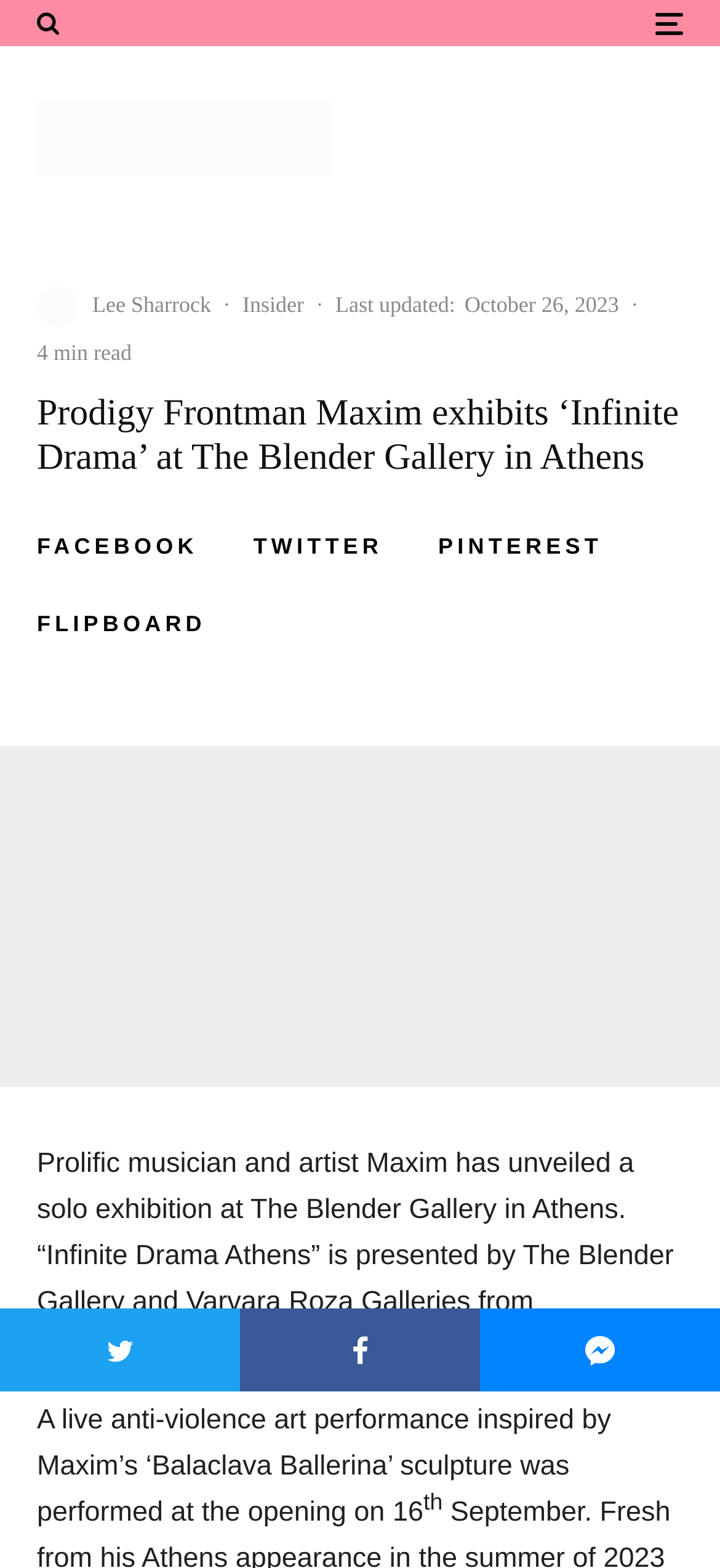Determine the bounding box coordinates of the region to click in order to accomplish the following instruction: "Register to post comments". Provide the coordinates as four float numbers between 0 and 1, specifically [left, top, right, bottom].

None